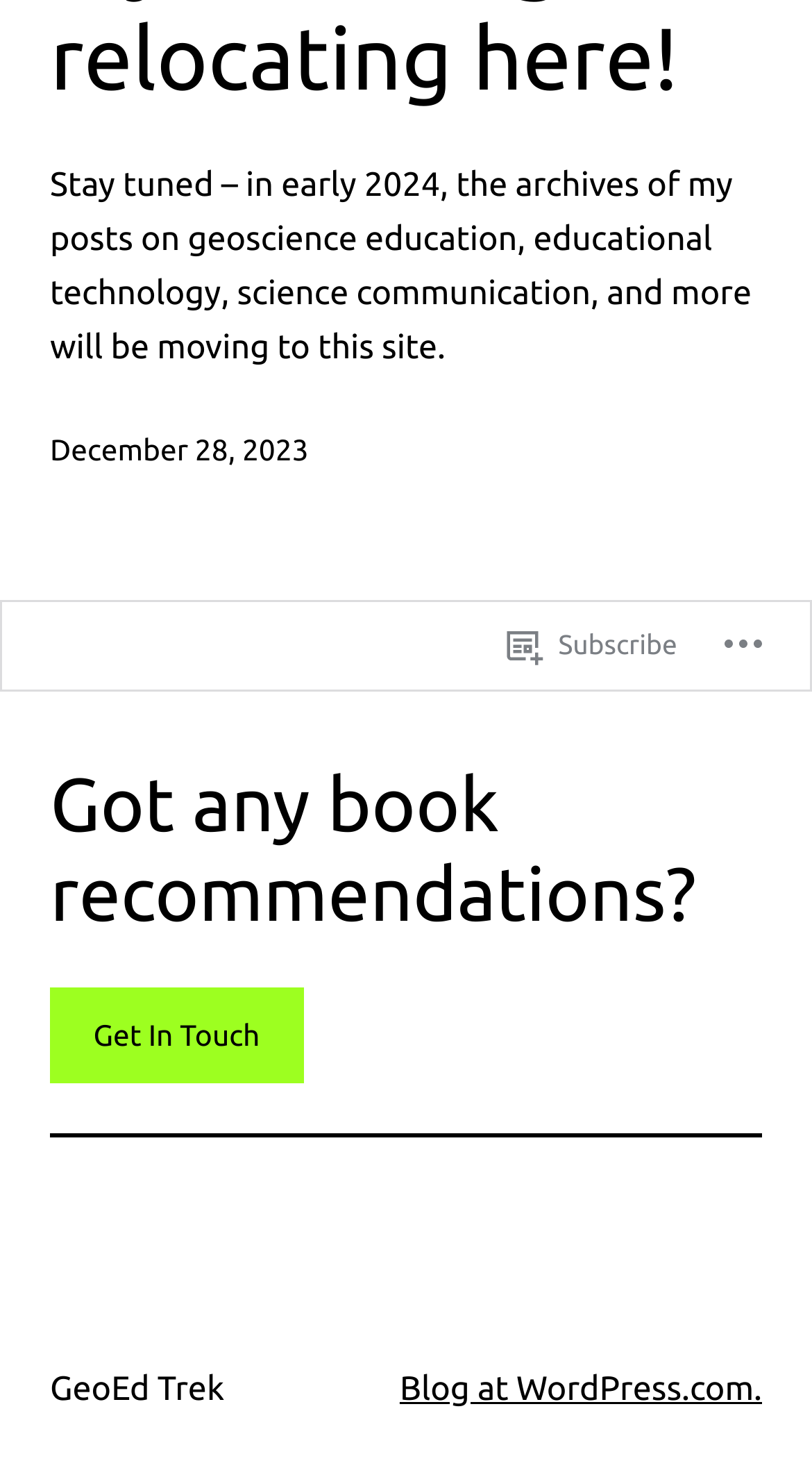Provide the bounding box coordinates of the HTML element described by the text: "Get In Touch".

[0.062, 0.669, 0.373, 0.733]